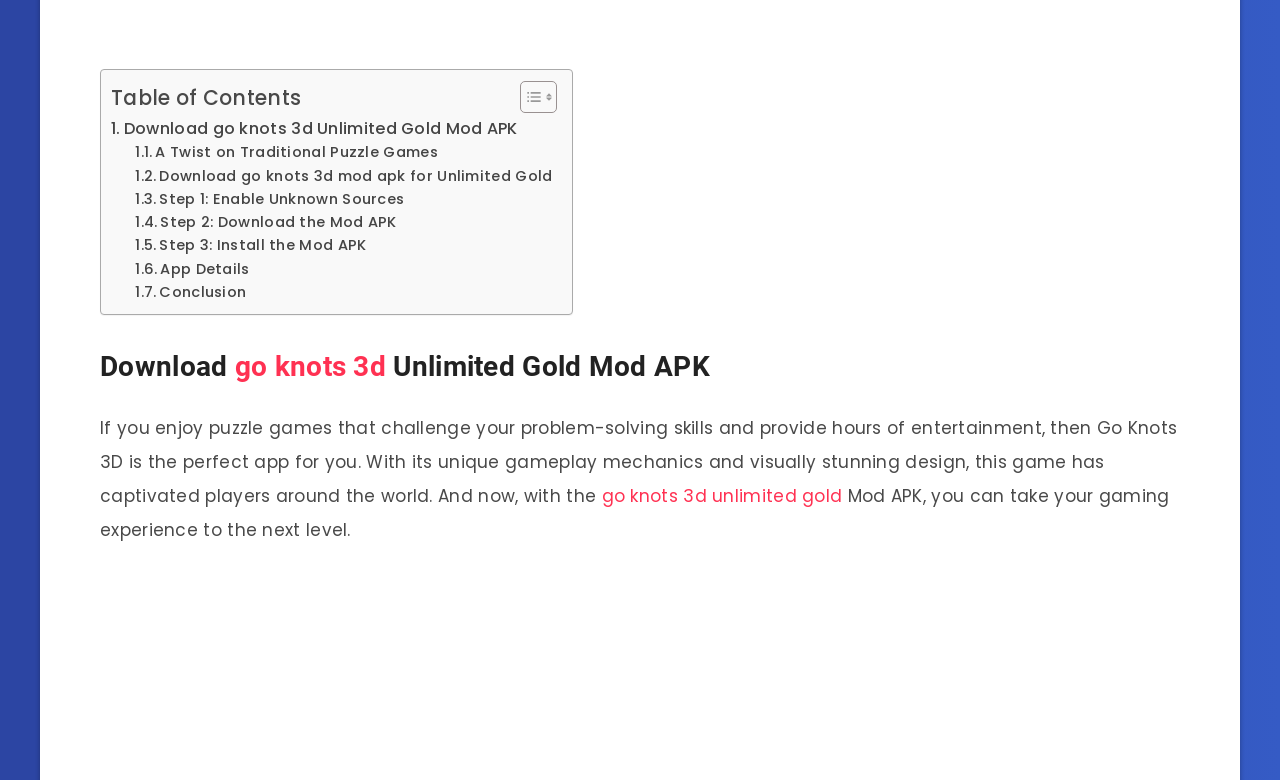What is the main topic of this webpage?
Answer the question with a thorough and detailed explanation.

Based on the content of the webpage, it appears to be discussing the Go Knots 3D game, specifically the unlimited gold mod APK version. The presence of links and text related to the game suggests that the webpage is focused on providing information or resources related to Go Knots 3D.